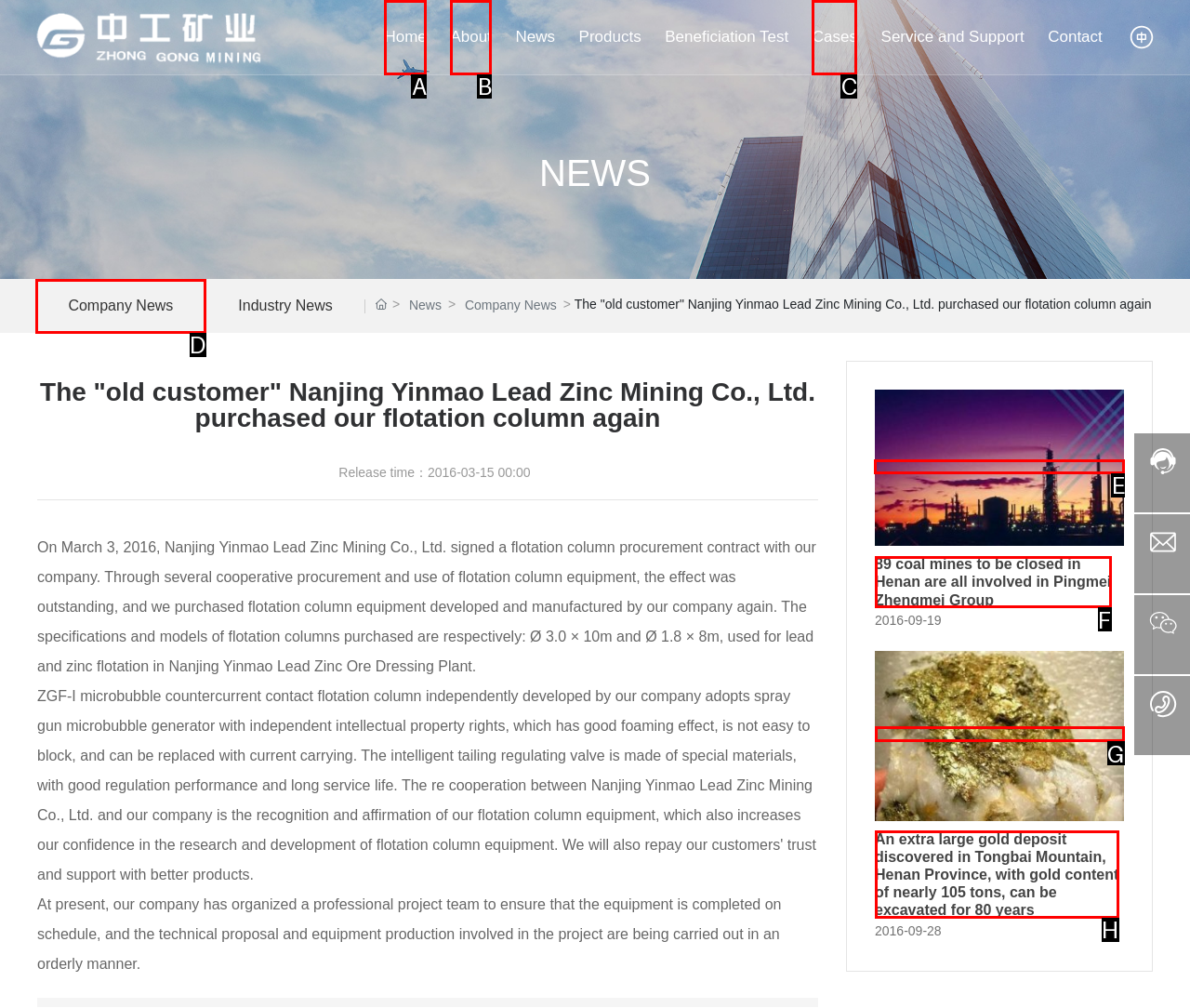Identify the correct choice to execute this task: Click the 89 coal mines to be closed in Henan are all involved in Pingmei Zhengmei Group link
Respond with the letter corresponding to the right option from the available choices.

E